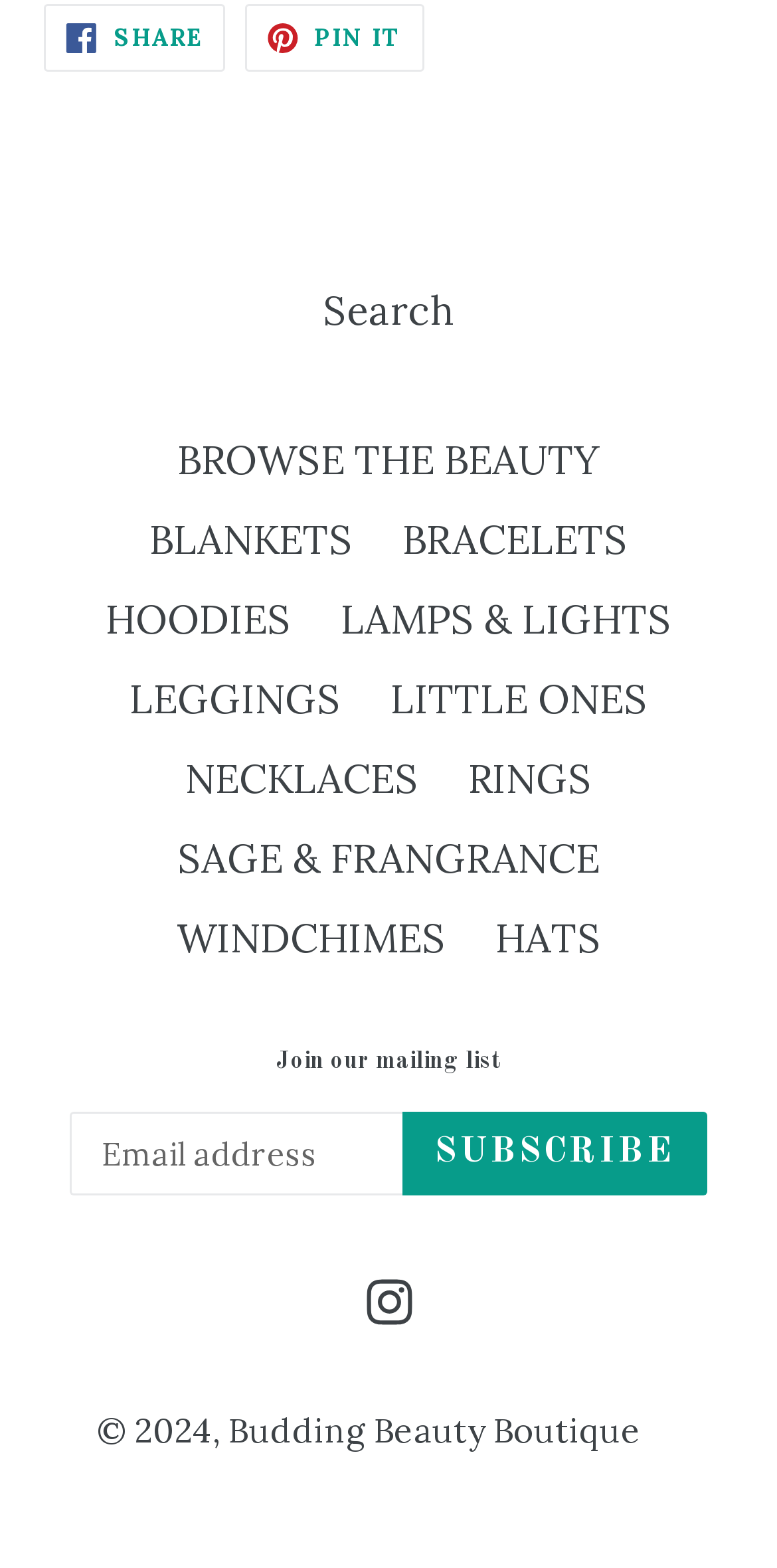Specify the bounding box coordinates of the element's area that should be clicked to execute the given instruction: "Browse the beauty products". The coordinates should be four float numbers between 0 and 1, i.e., [left, top, right, bottom].

[0.228, 0.277, 0.772, 0.309]